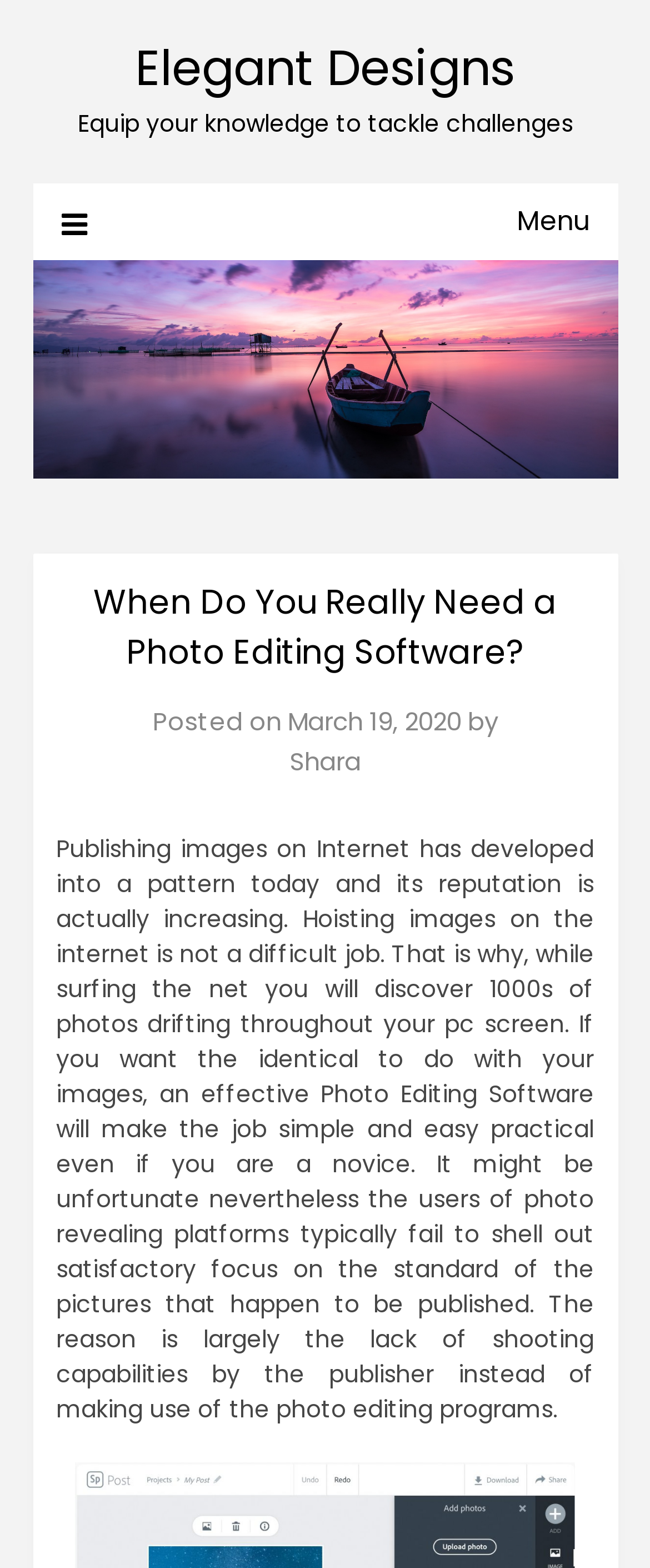What is the name of the website?
From the details in the image, provide a complete and detailed answer to the question.

I found the name of the website by looking at the top section of the webpage, which displays the website's logo and name 'Elegant Designs'.